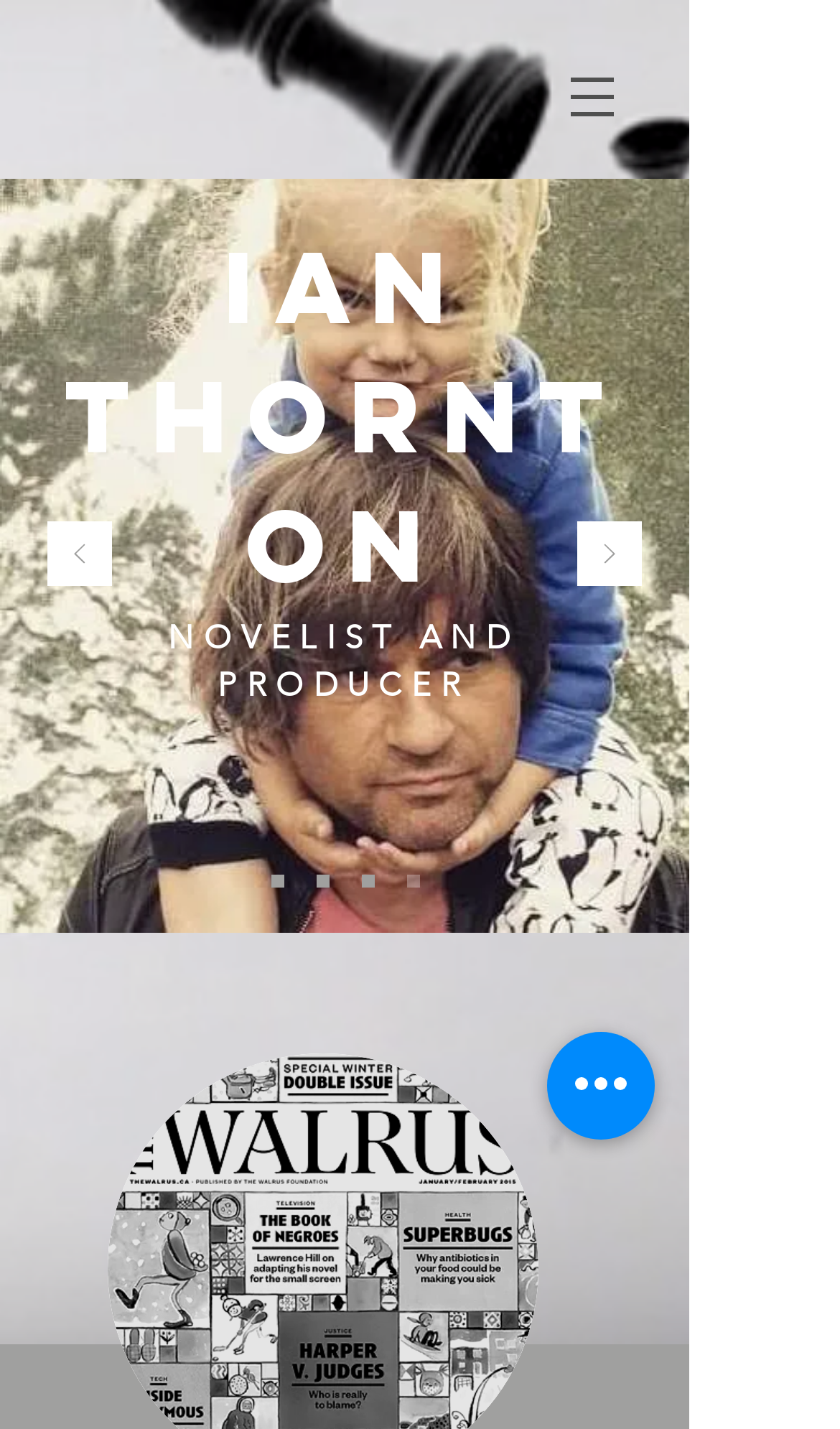What is the region below the navigation 'Site' used for?
Answer the question with a single word or phrase derived from the image.

Slideshow